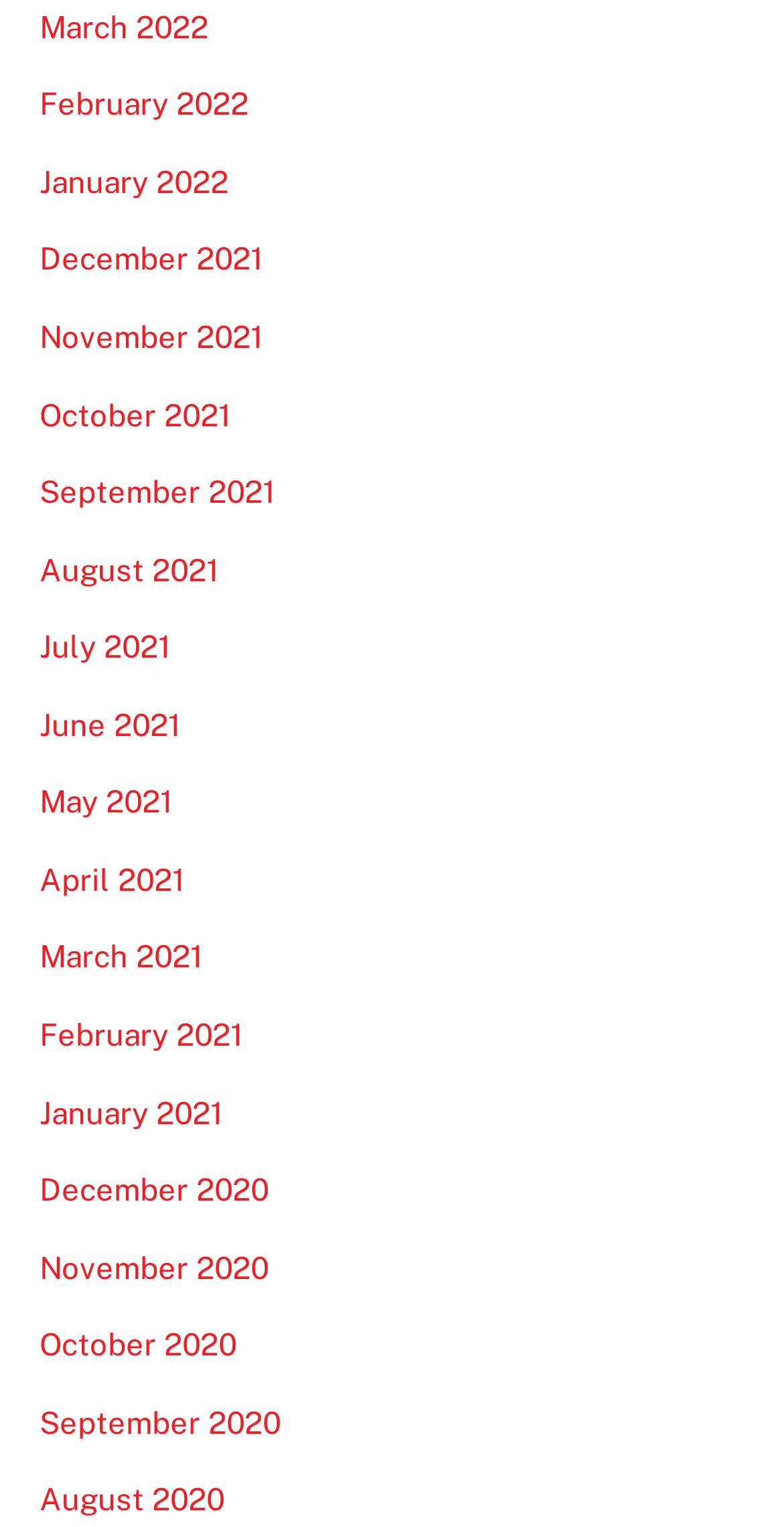Using the information in the image, give a detailed answer to the following question: What is the earliest month listed?

I looked at the list of links and found that the last link is 'August 2020', which is the earliest month listed on the webpage.